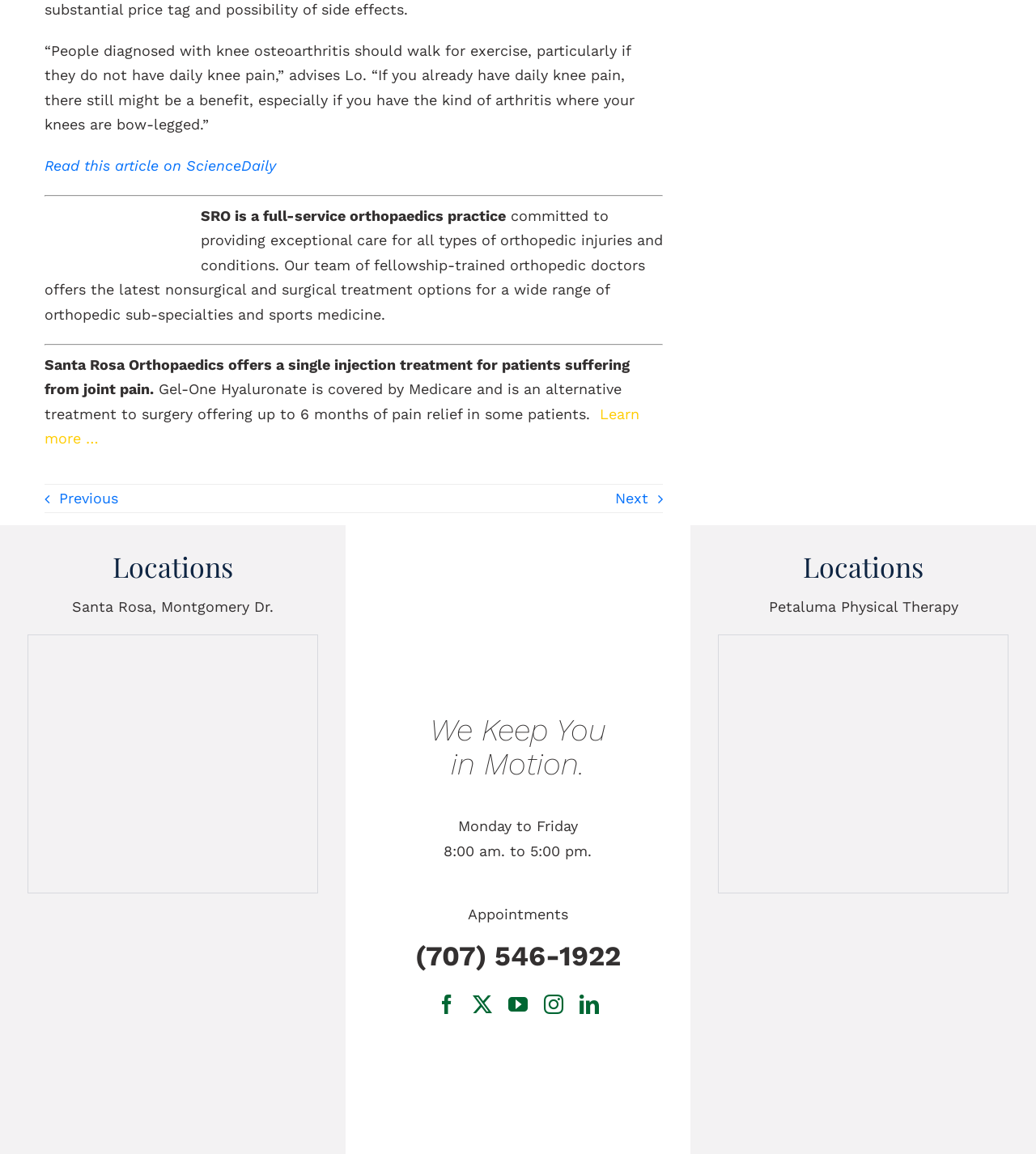Identify the bounding box coordinates of the specific part of the webpage to click to complete this instruction: "Visit the Santa Rosa location".

[0.027, 0.549, 0.306, 0.564]